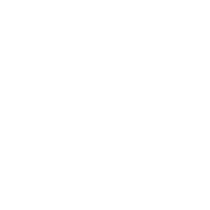Explain the image thoroughly, highlighting all key elements.

The image features the logo of ISS, a logistics company specializing in relocation services. The logo showcases a streamlined design that reflects the company's commitment to efficient and reliable moving services. With a reputation for excellence, ISS helps individuals and businesses relocate by providing comprehensive solutions, including packing, moving, and storage of luggage. This visual representation emphasizes their global reach and expertise in facilitating seamless transitions for clients around the world, underscoring their mission to support people during significant life changes.